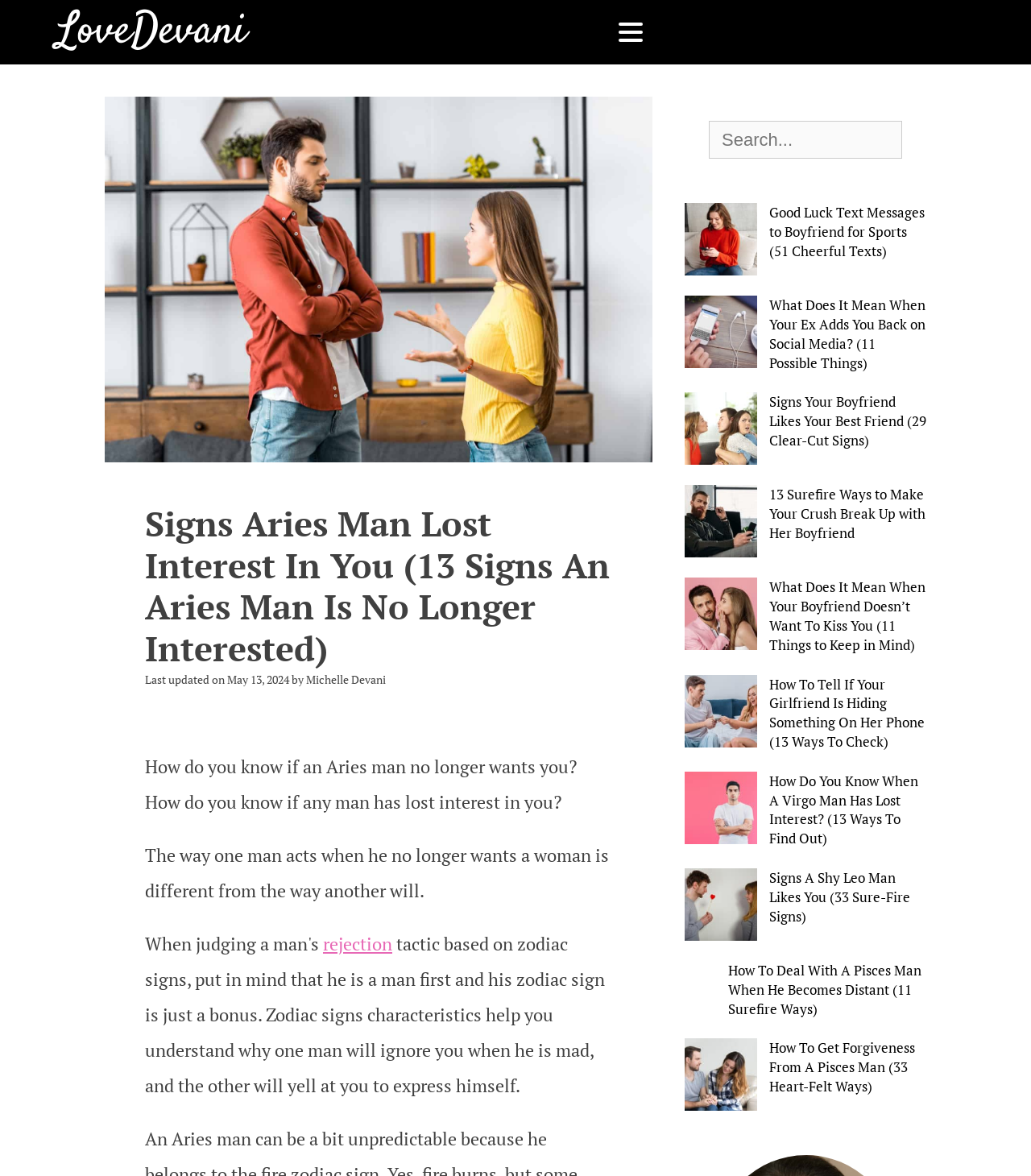Please find the bounding box coordinates for the clickable element needed to perform this instruction: "find out how to deal with a Pisces man when he becomes distant".

[0.664, 0.817, 0.898, 0.866]